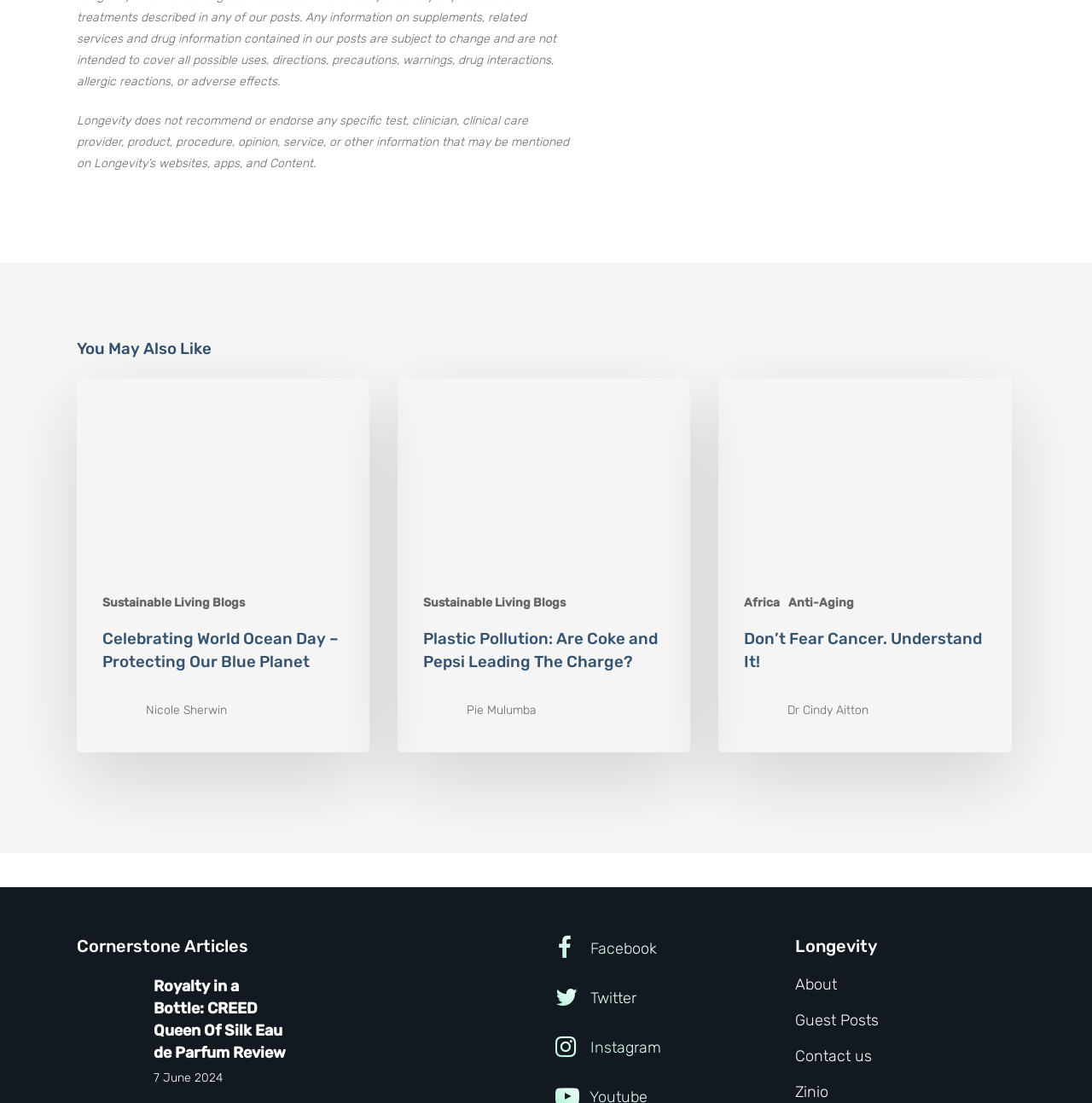Please provide the bounding box coordinates for the element that needs to be clicked to perform the instruction: "Check Disclaimer". The coordinates must consist of four float numbers between 0 and 1, formatted as [left, top, right, bottom].

None